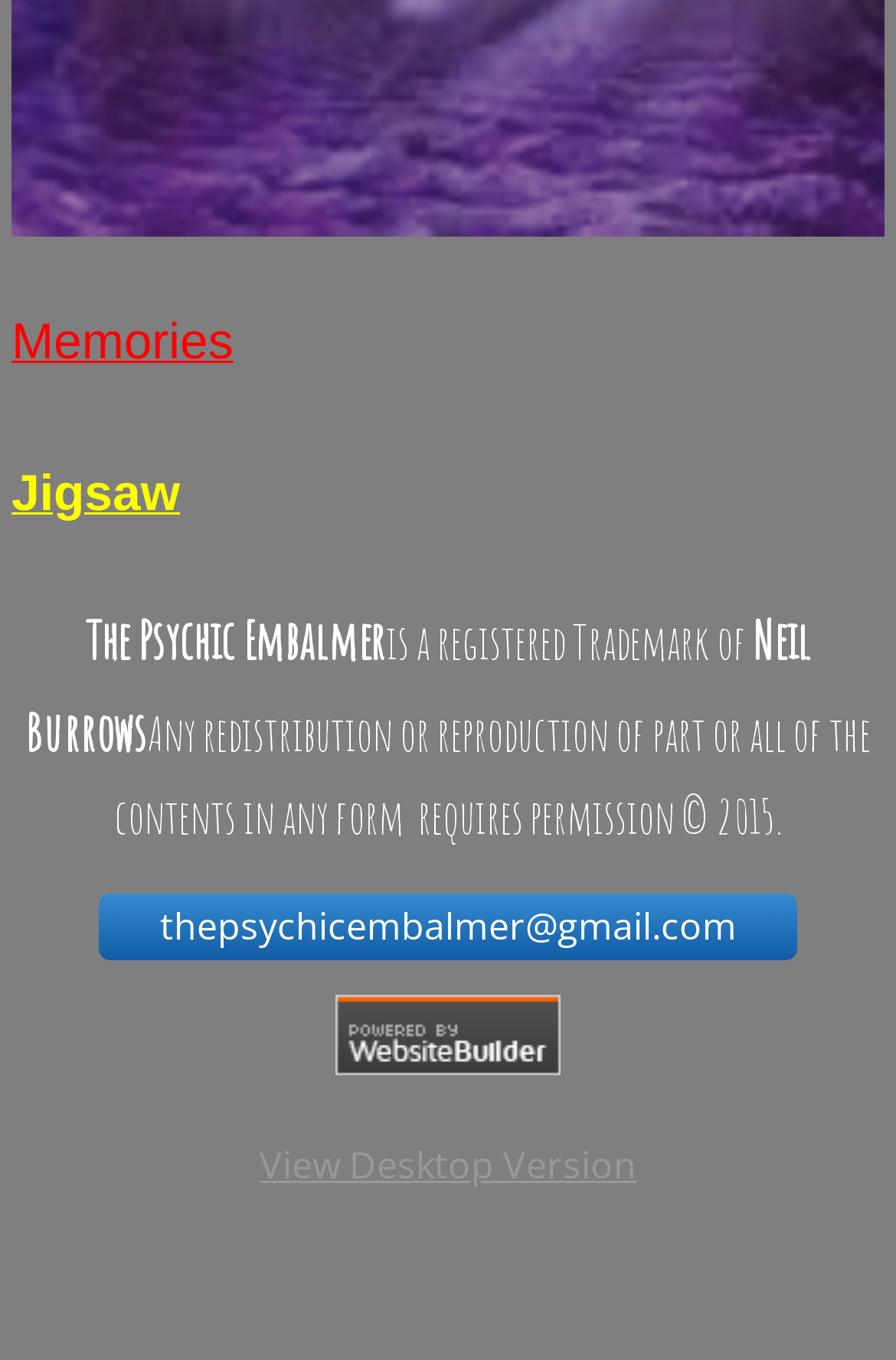Who is the owner of the trademark?
Can you provide a detailed and comprehensive answer to the question?

The owner of the trademark can be found in the StaticText element with the text 'Neil Burrows' which is mentioned as the owner of the trademark 'The Psychic Embalmer'.